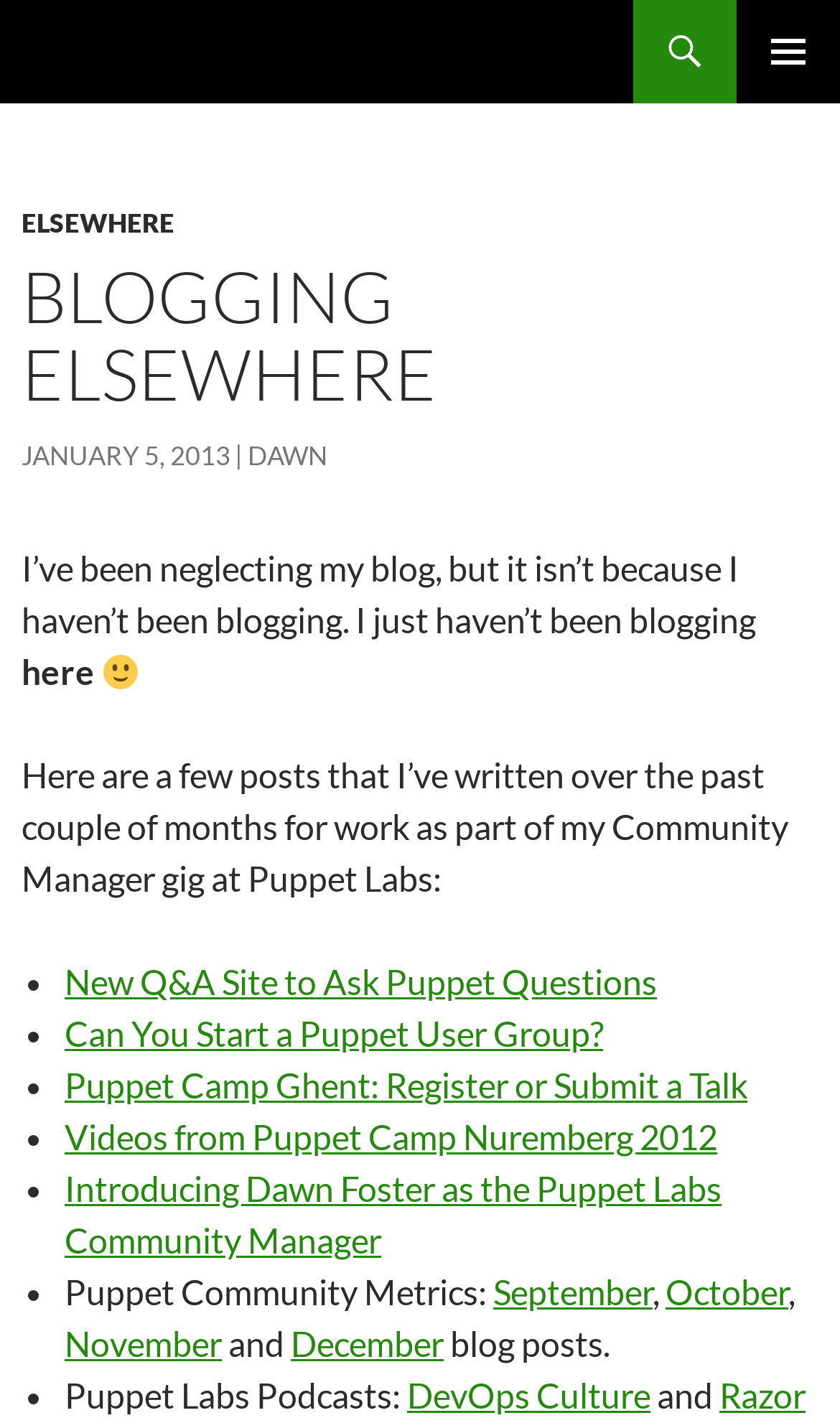Determine the bounding box coordinates of the region to click in order to accomplish the following instruction: "Go to the ELSEWHERE page". Provide the coordinates as four float numbers between 0 and 1, specifically [left, top, right, bottom].

[0.026, 0.145, 0.208, 0.168]